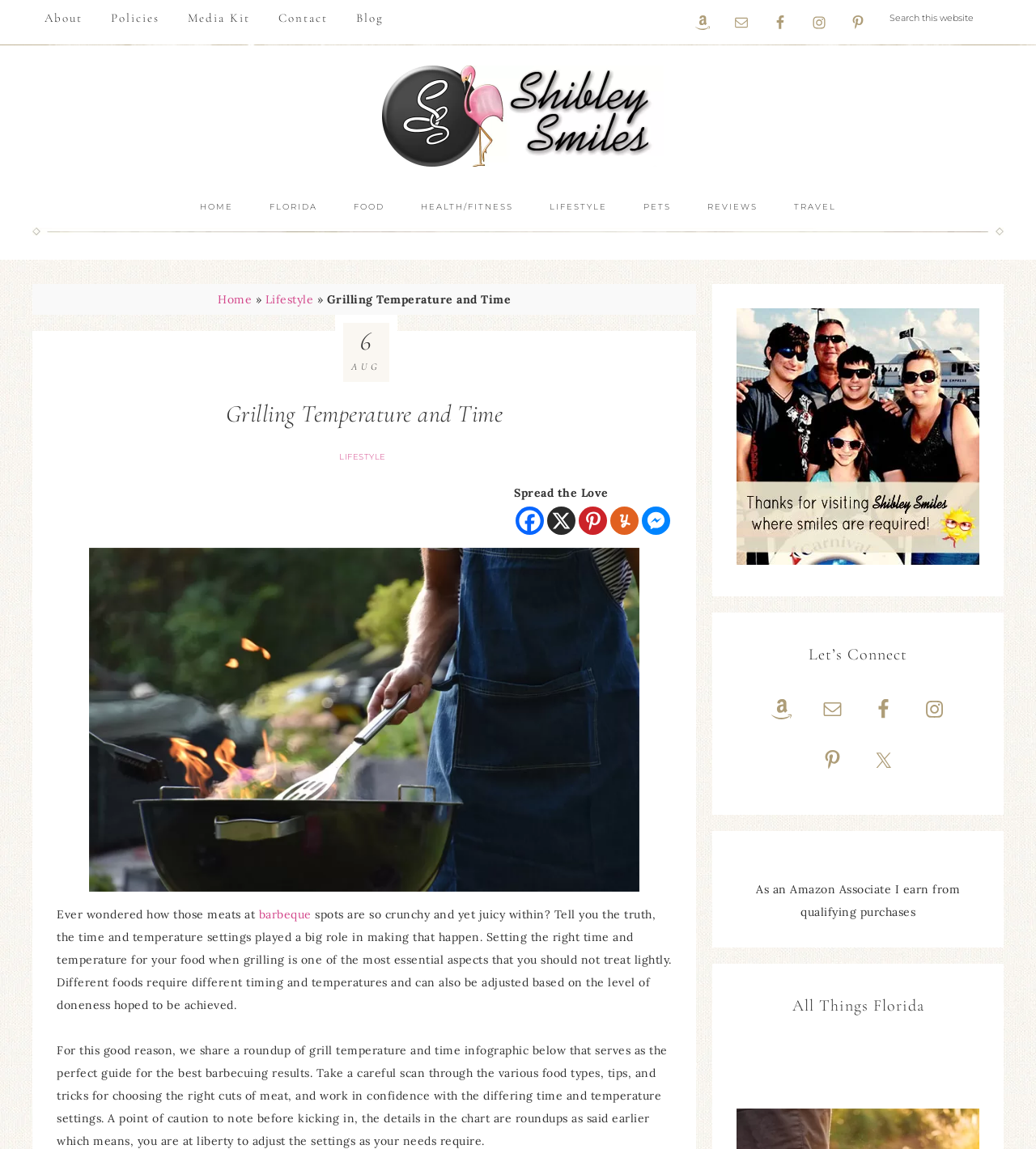Find the bounding box coordinates of the clickable area required to complete the following action: "Read the article about grilling temperature and time".

[0.055, 0.789, 0.648, 0.881]